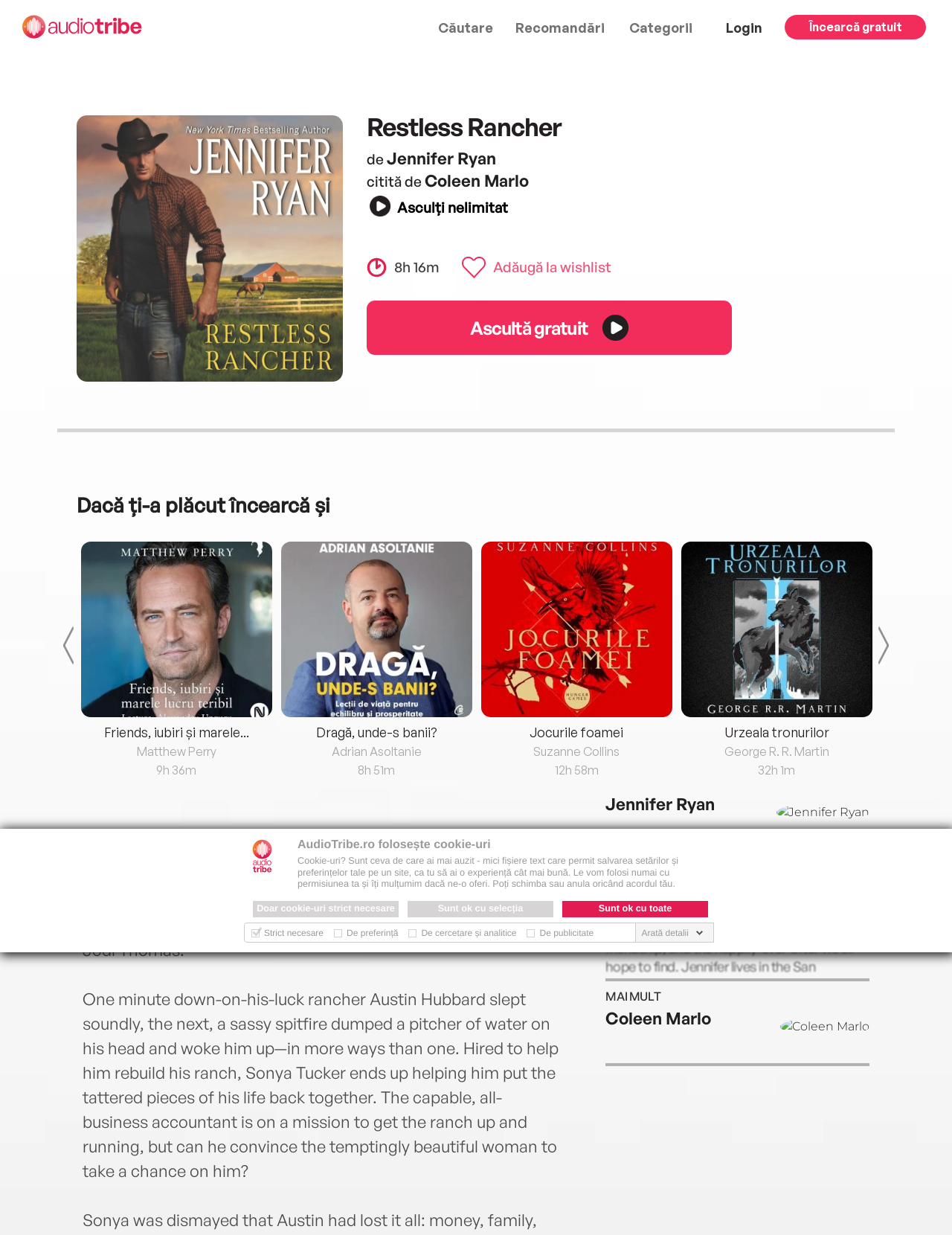Illustrate the webpage's structure and main components comprehensively.

This webpage is about an audiobook titled "Restless Rancher" by Jennifer Ryan, narrated by Coleen Marlo. At the top of the page, there is a navigation bar with links to "AudioTribe", "Căutare" (Search), "Categorii" (Categories), "Recomandări" (Recommendations), and "Login". On the right side of the navigation bar, there is a call-to-action button "Încearcă gratuit" (Try for free).

Below the navigation bar, there is a large section dedicated to the audiobook. It features a heading with the title "Restless Rancher" and the author's name, followed by a brief summary of the book. There is also an image of the audiobook cover and a button to "Ascultă gratuit" (Listen for free).

To the right of the audiobook section, there is a column with a series of tabs, each featuring a different audiobook recommendation. The tabs are labeled with the titles of the audiobooks, and each one has a brief summary and a link to listen to it.

Further down the page, there is a section with more information about the author, Jennifer Ryan, including a brief bio and a photo. Below that, there is a section with more information about the narrator, Coleen Marlo, also including a brief bio and a photo.

At the very bottom of the page, there is a cookie policy notification with options to accept or decline cookies.